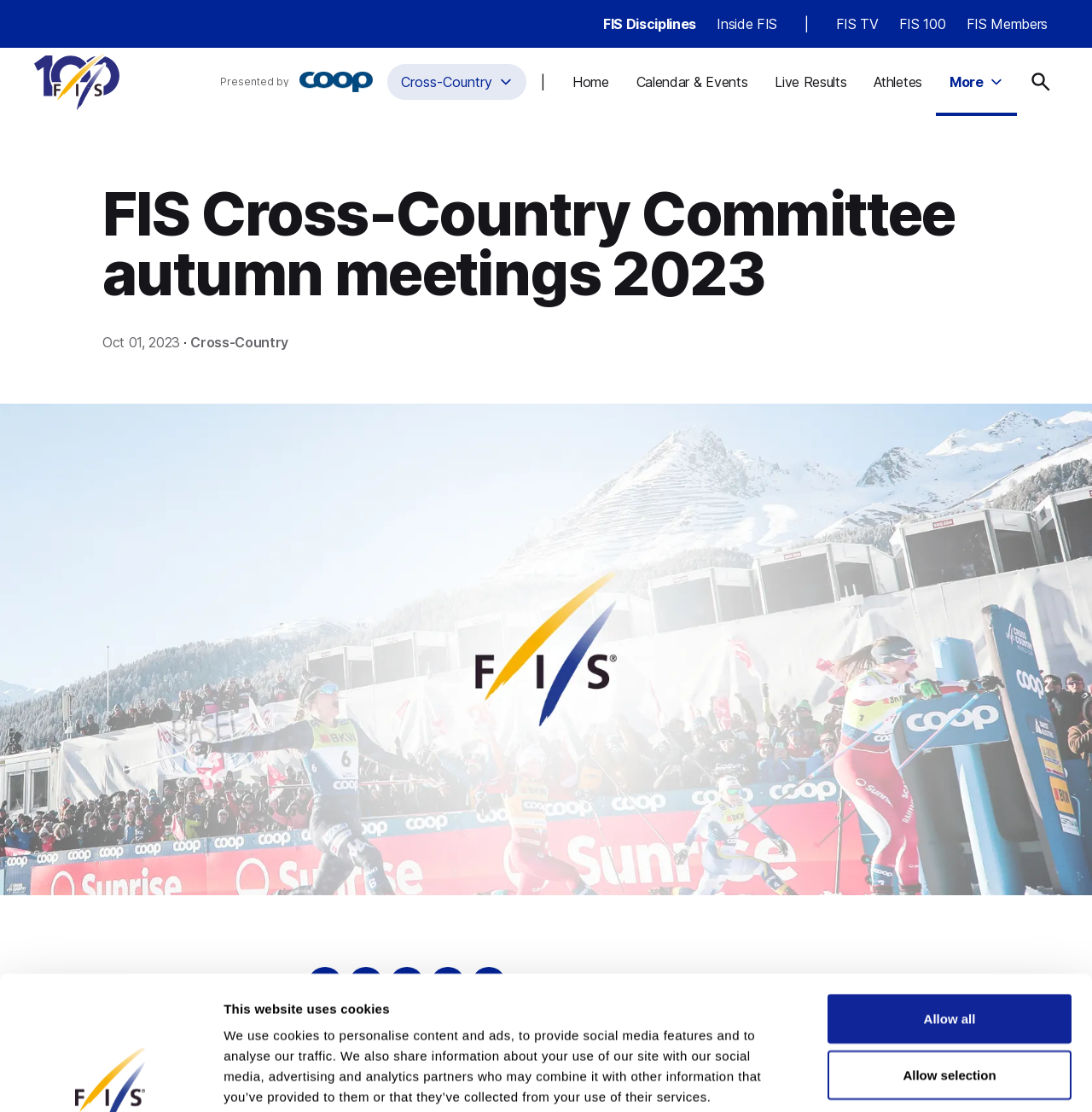Respond to the following question with a brief word or phrase:
What is the purpose of the checkboxes in the consent selection group?

To select cookie preferences